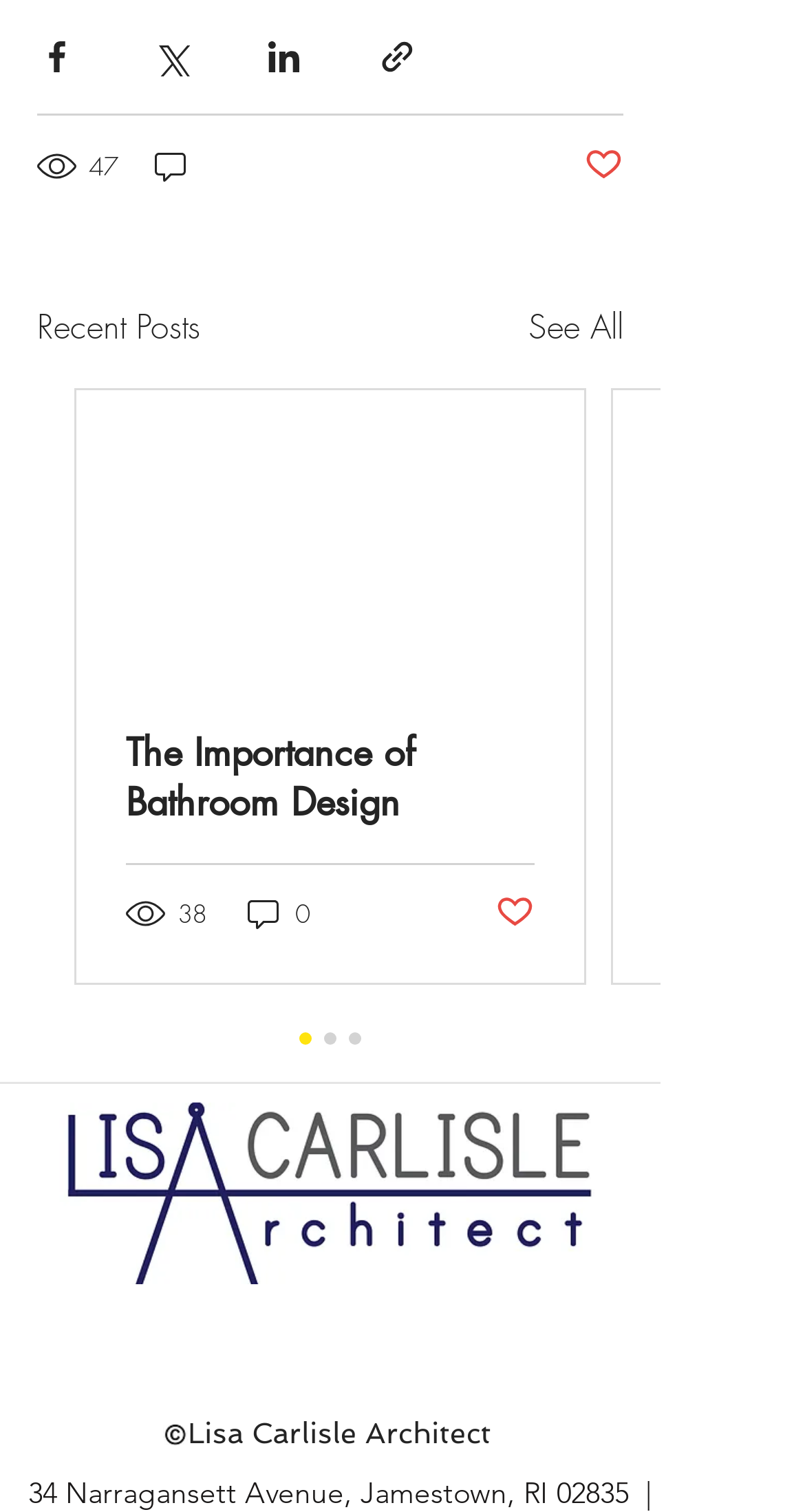Locate the bounding box coordinates of the region to be clicked to comply with the following instruction: "Follow Lisa Carlisle Architect on Twitter". The coordinates must be four float numbers between 0 and 1, in the form [left, top, right, bottom].

[0.246, 0.863, 0.336, 0.91]